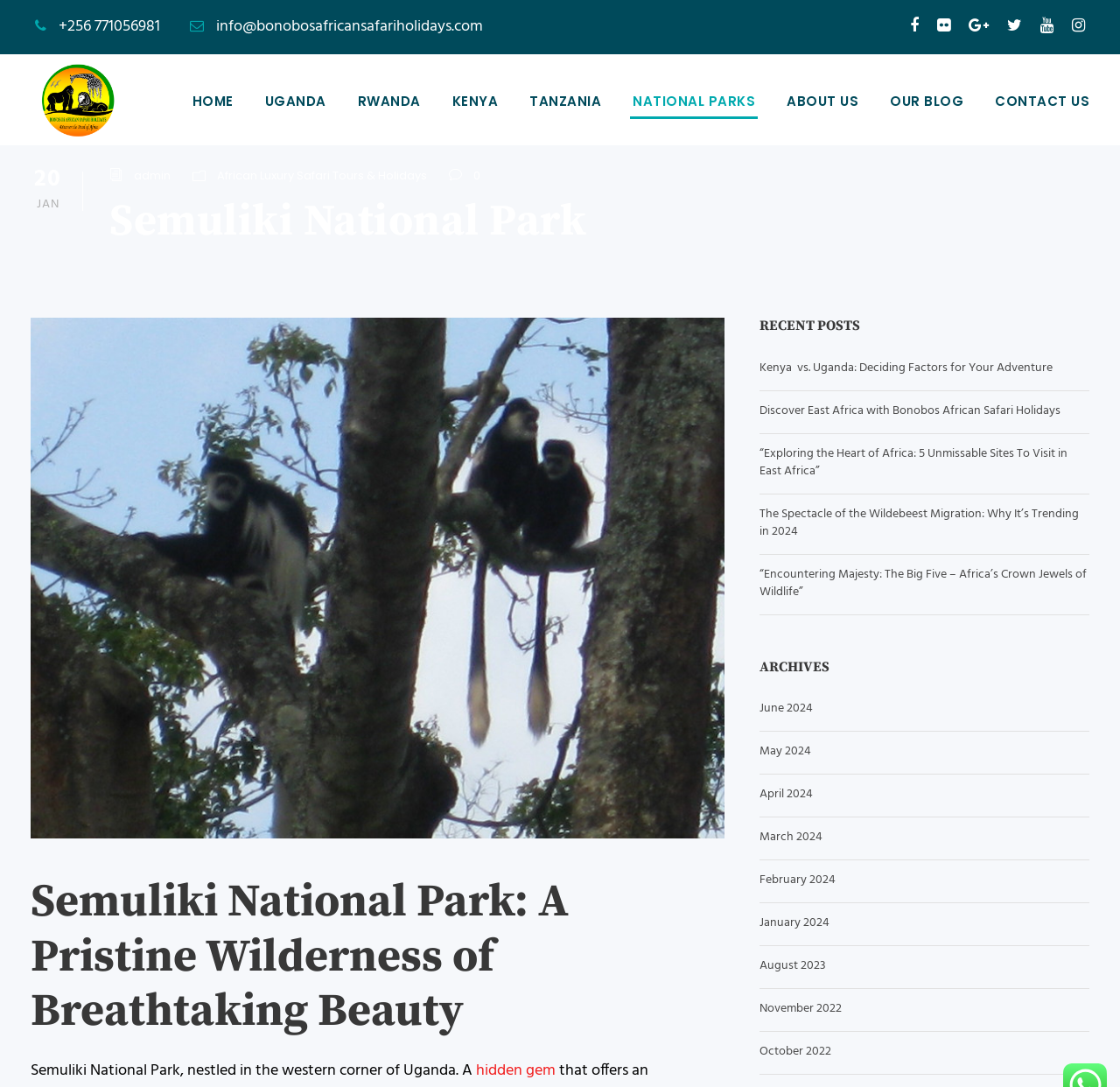Bounding box coordinates are specified in the format (top-left x, top-left y, bottom-right x, bottom-right y). All values are floating point numbers bounded between 0 and 1. Please provide the bounding box coordinate of the region this sentence describes: March 2024

[0.678, 0.761, 0.735, 0.779]